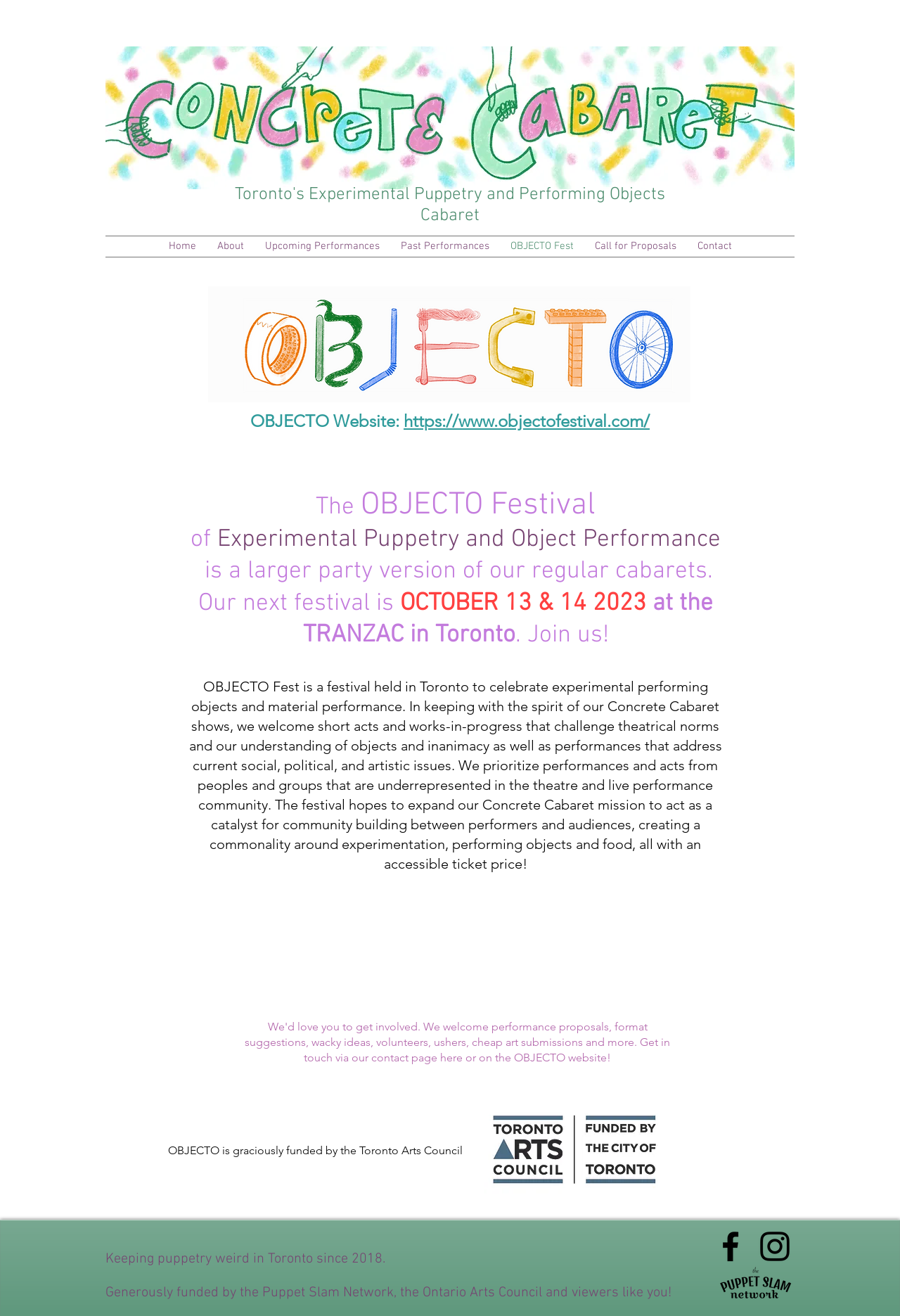What is the date of the next festival?
Provide a concise answer using a single word or phrase based on the image.

OCTOBER 13 & 14 2023